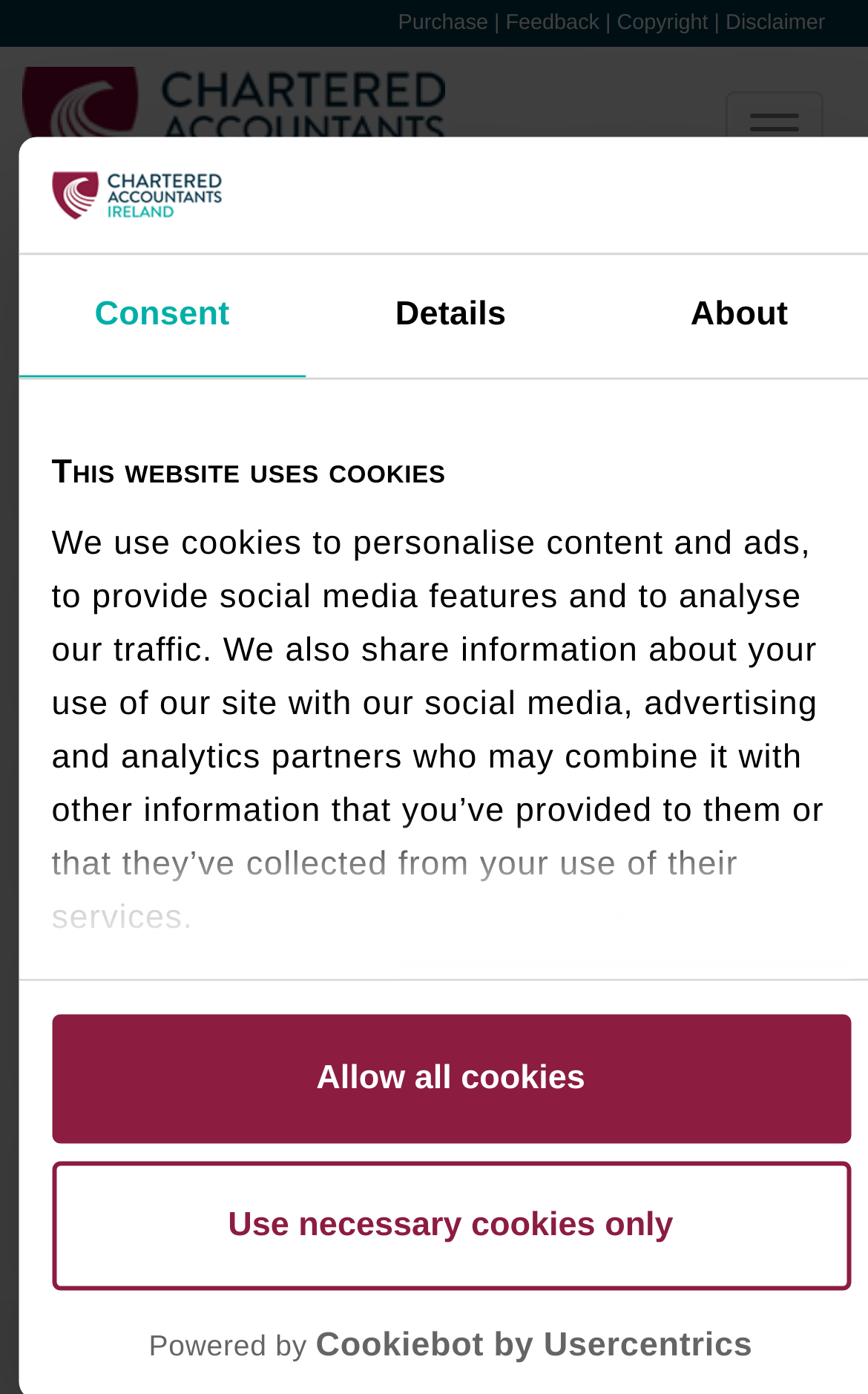What is the benefit payable under Part 4 of the Social Welfare Consolidation Act 2005?
Using the visual information, respond with a single word or phrase.

Child benefit